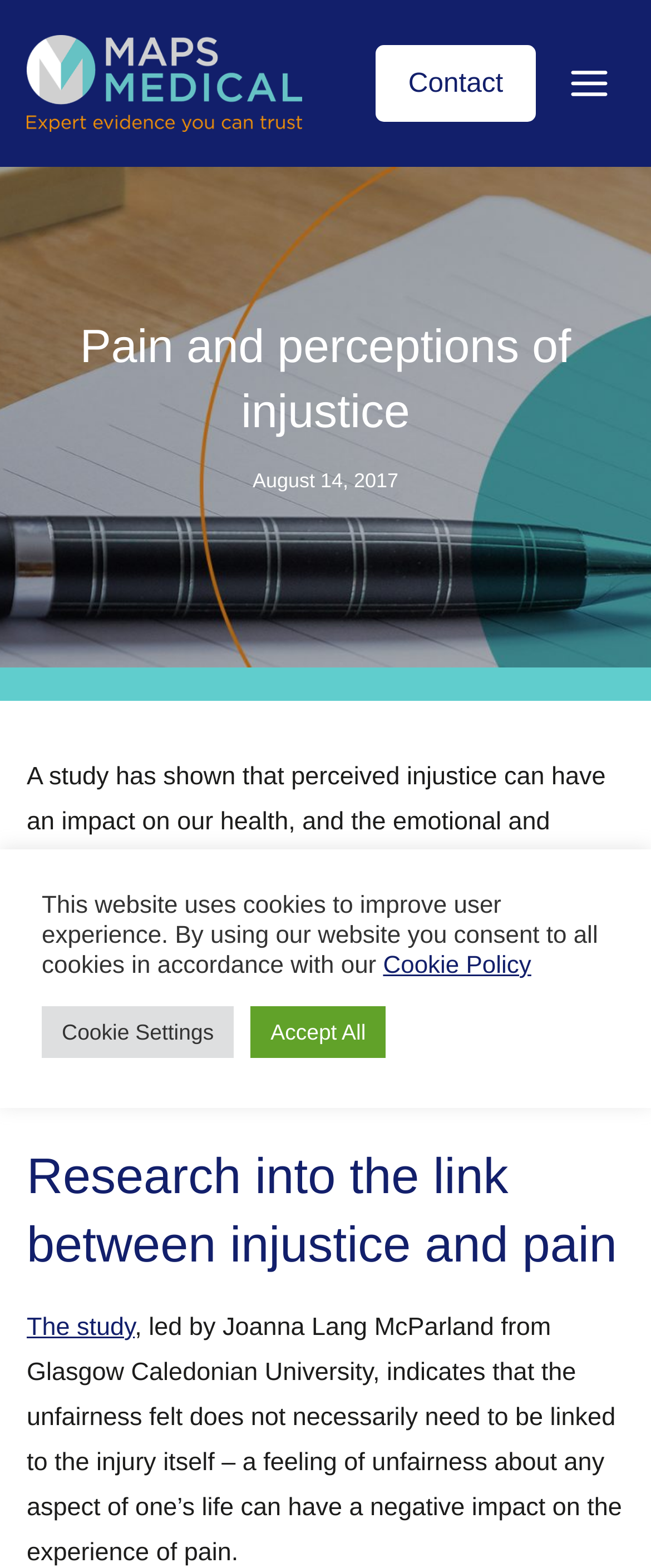What is the topic of the research mentioned in the article?
Please give a detailed and elaborate answer to the question.

I found the topic of the research by looking at the heading element with the text 'Research into the link between injustice and pain'.